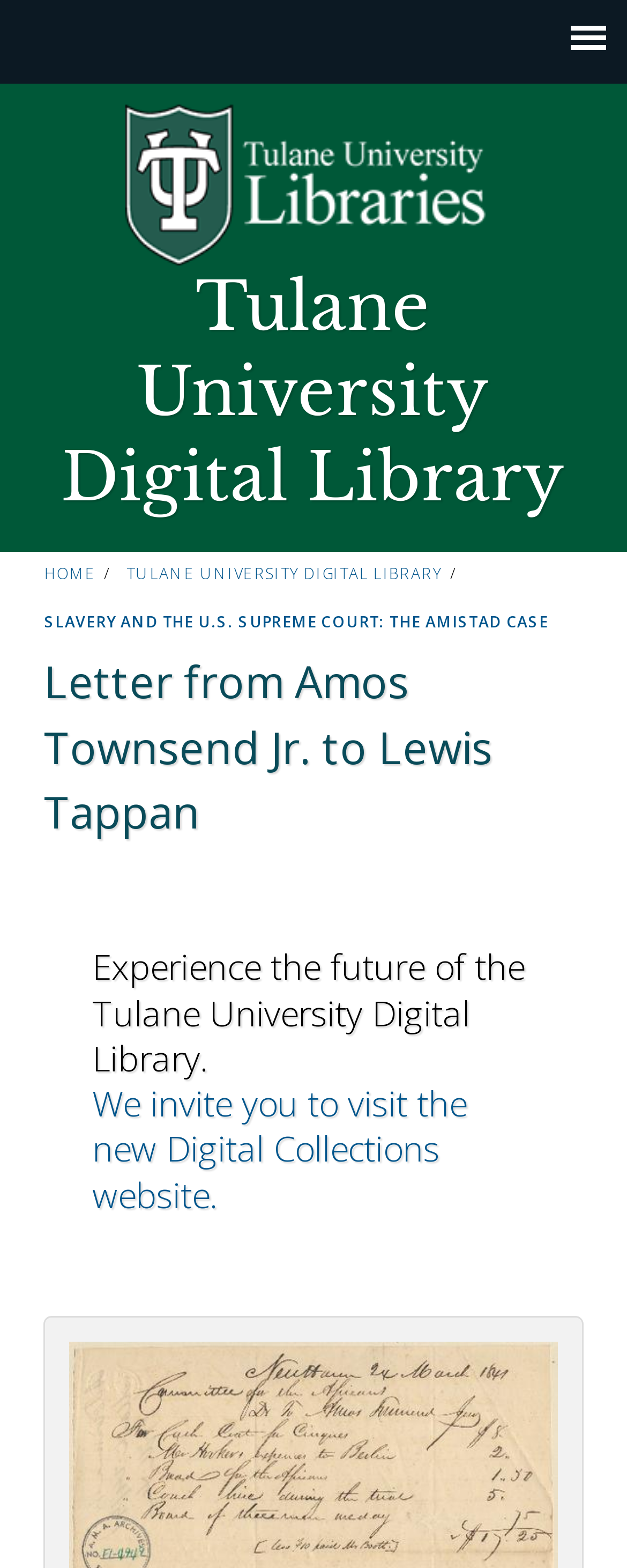Find the bounding box coordinates for the HTML element described as: "Jump to navigation". The coordinates should consist of four float values between 0 and 1, i.e., [left, top, right, bottom].

[0.0, 0.0, 1.0, 0.006]